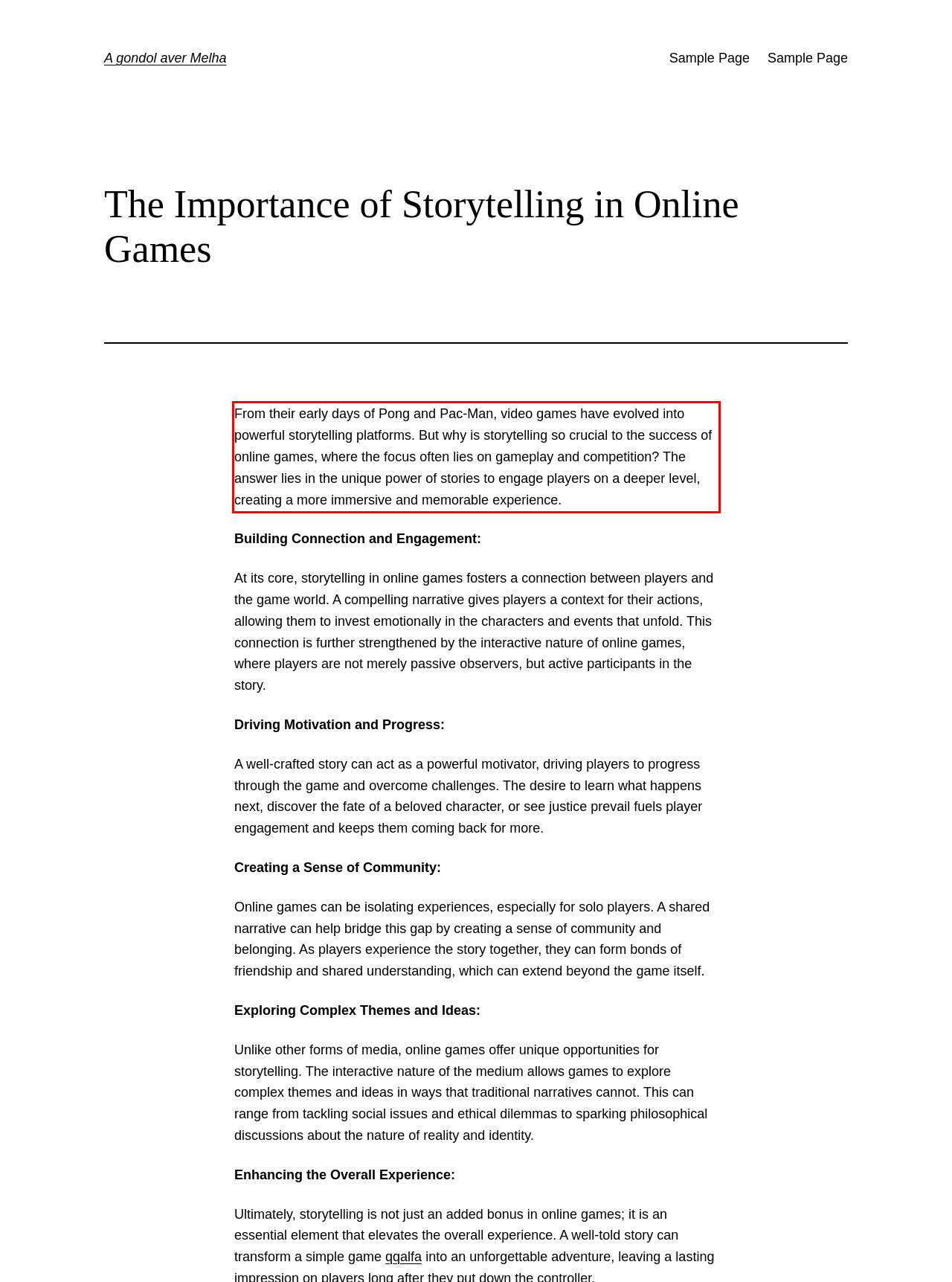Please perform OCR on the UI element surrounded by the red bounding box in the given webpage screenshot and extract its text content.

From their early days of Pong and Pac-Man, video games have evolved into powerful storytelling platforms. But why is storytelling so crucial to the success of online games, where the focus often lies on gameplay and competition? The answer lies in the unique power of stories to engage players on a deeper level, creating a more immersive and memorable experience.